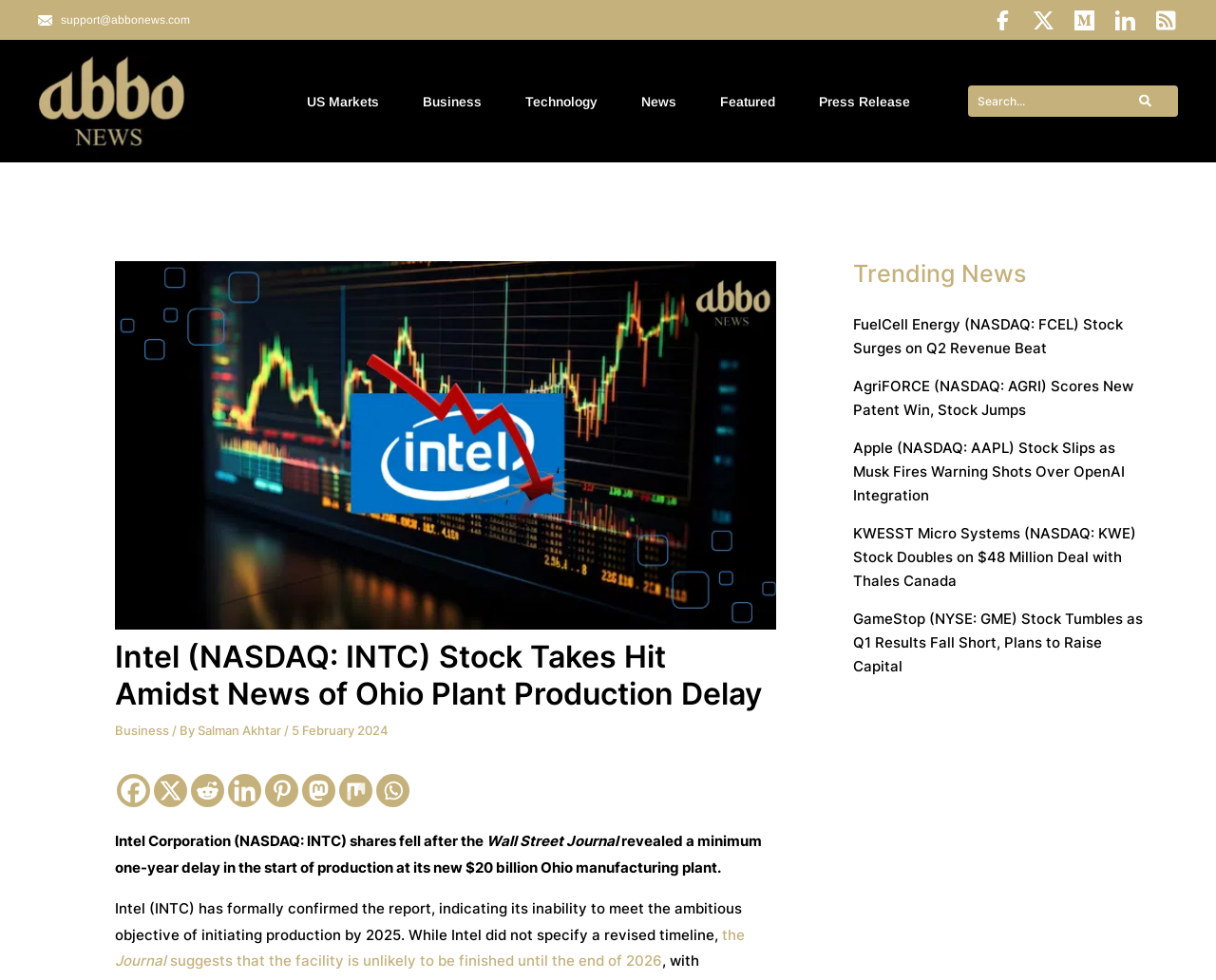Please indicate the bounding box coordinates for the clickable area to complete the following task: "Check US Markets news". The coordinates should be specified as four float numbers between 0 and 1, i.e., [left, top, right, bottom].

[0.252, 0.096, 0.311, 0.11]